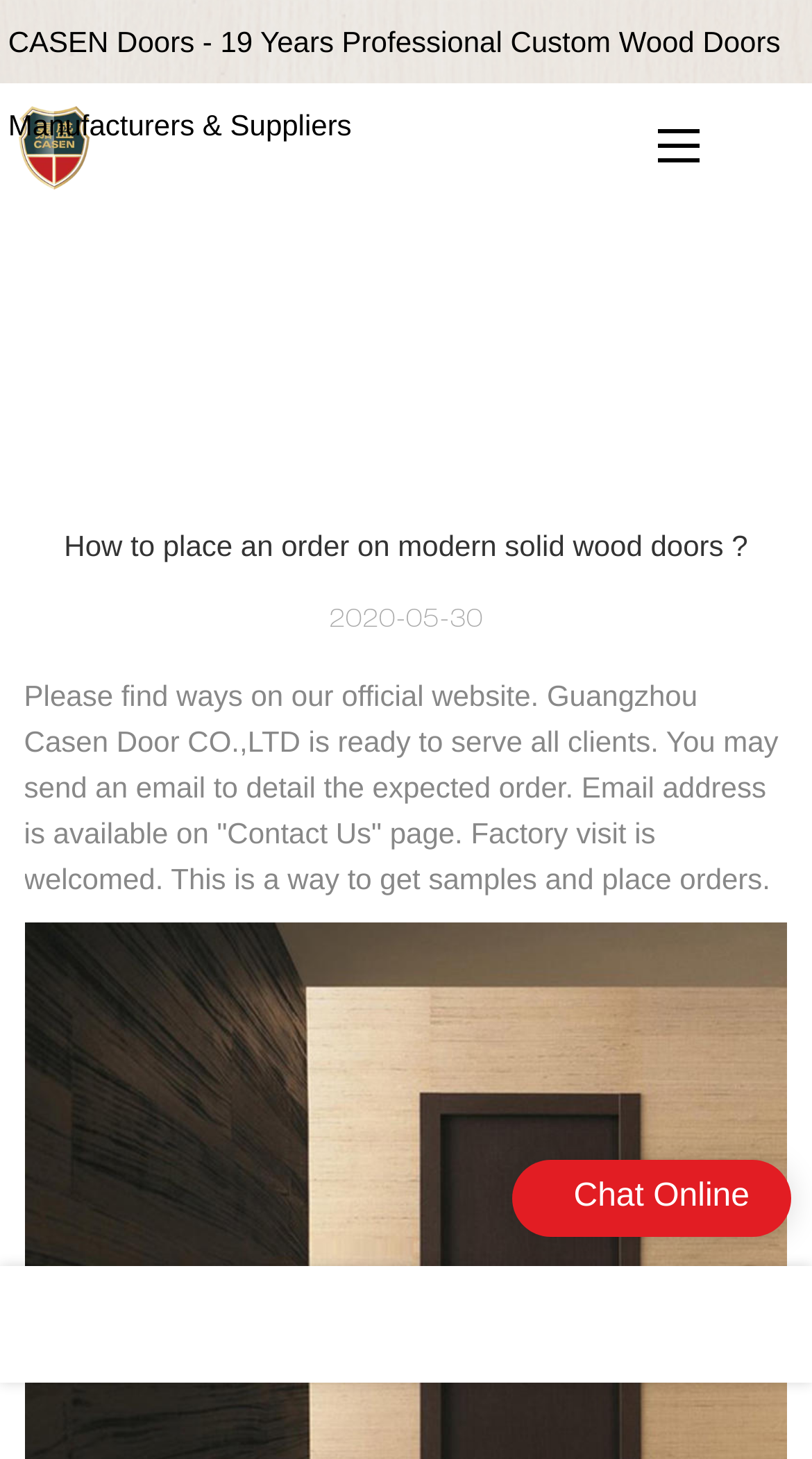Is there a chat feature available?
Refer to the image and give a detailed response to the question.

There is a 'Chat Online' button located at the bottom of the page, which suggests that a chat feature is available.